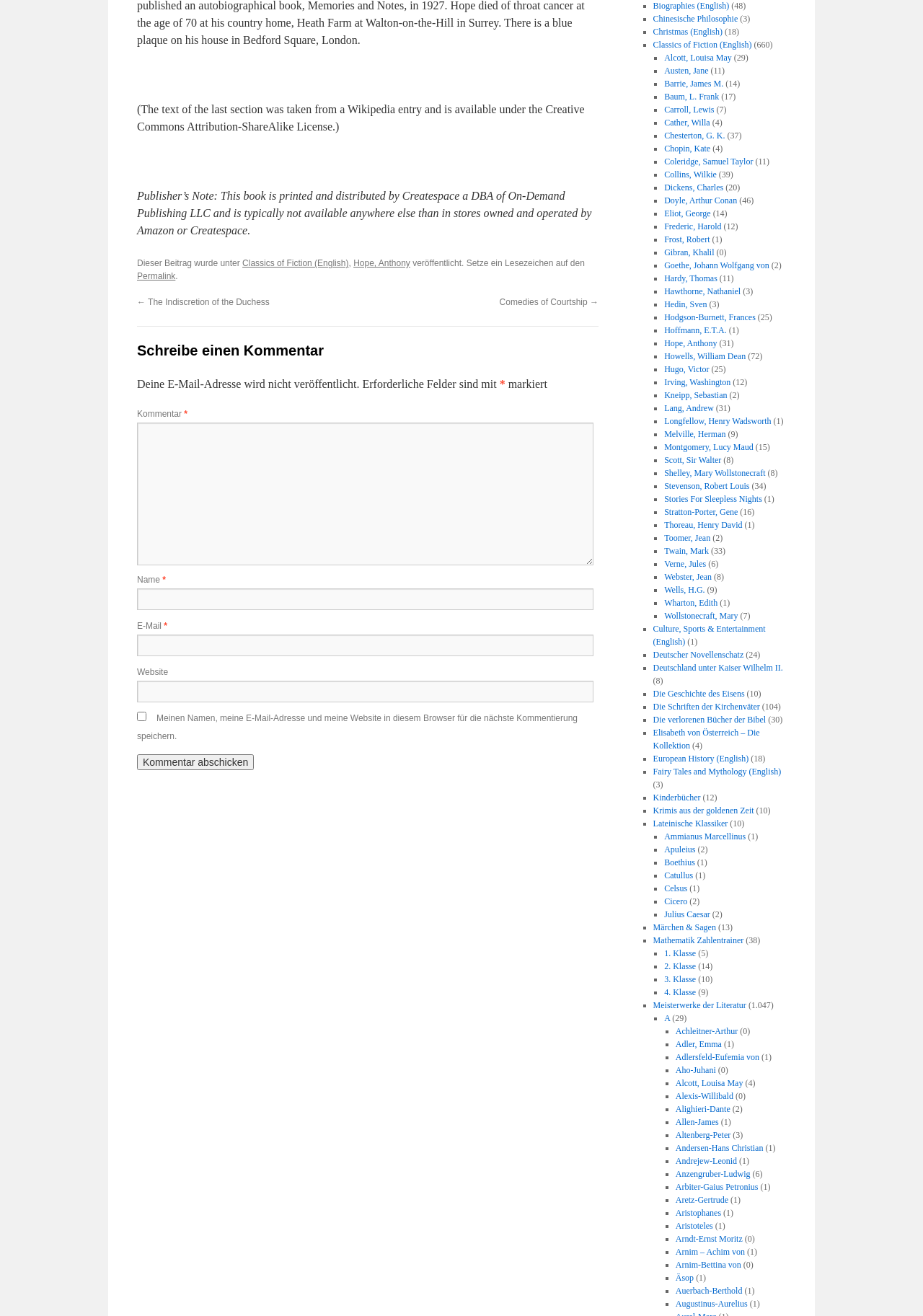Locate the bounding box coordinates of the element you need to click to accomplish the task described by this instruction: "Write a comment".

[0.148, 0.321, 0.643, 0.43]